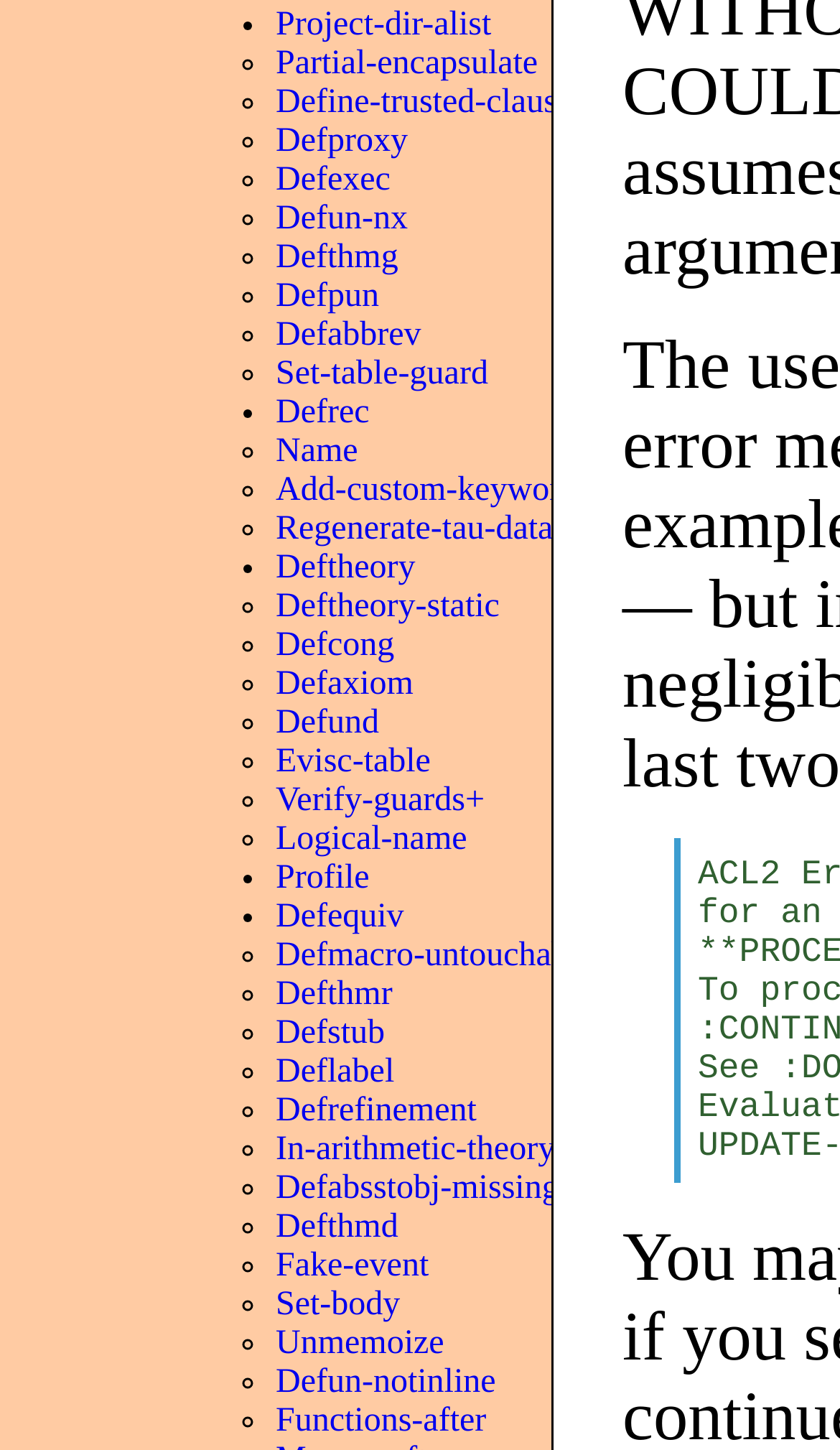Is there a search function on the webpage?
Refer to the screenshot and respond with a concise word or phrase.

No